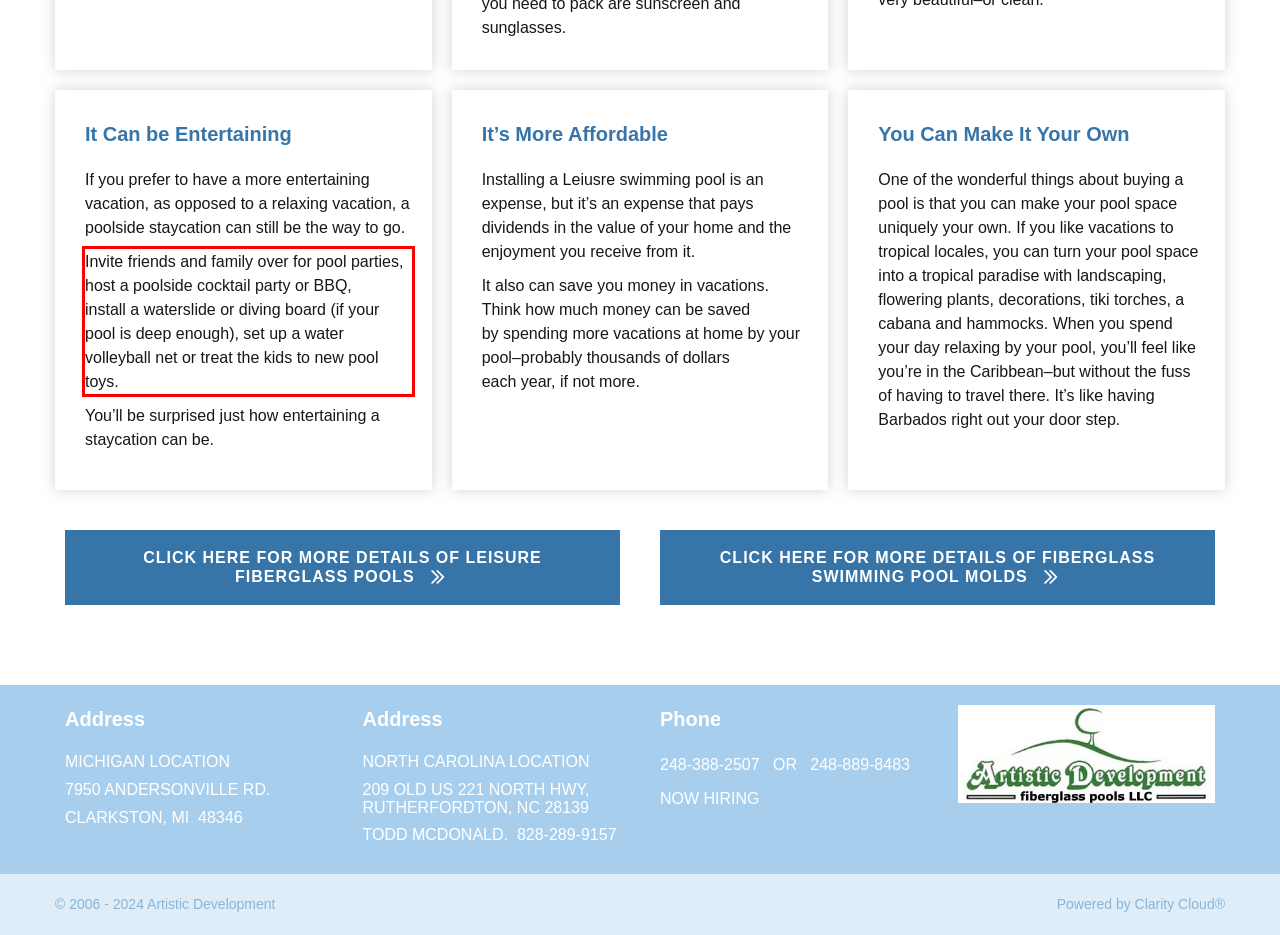Review the webpage screenshot provided, and perform OCR to extract the text from the red bounding box.

Invite friends and family over for pool parties, host a poolside cocktail party or BBQ, install a waterslide or diving board (if your pool is deep enough), set up a water volleyball net or treat the kids to new pool toys.